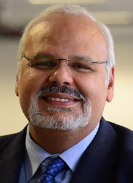How many published papers does Prof. Abdel-Hamid Soliman have?
Provide a comprehensive and detailed answer to the question.

According to the caption, Prof. Abdel-Hamid Soliman's contributions to research include more than 50 published papers, which indicates the extent of his research work.